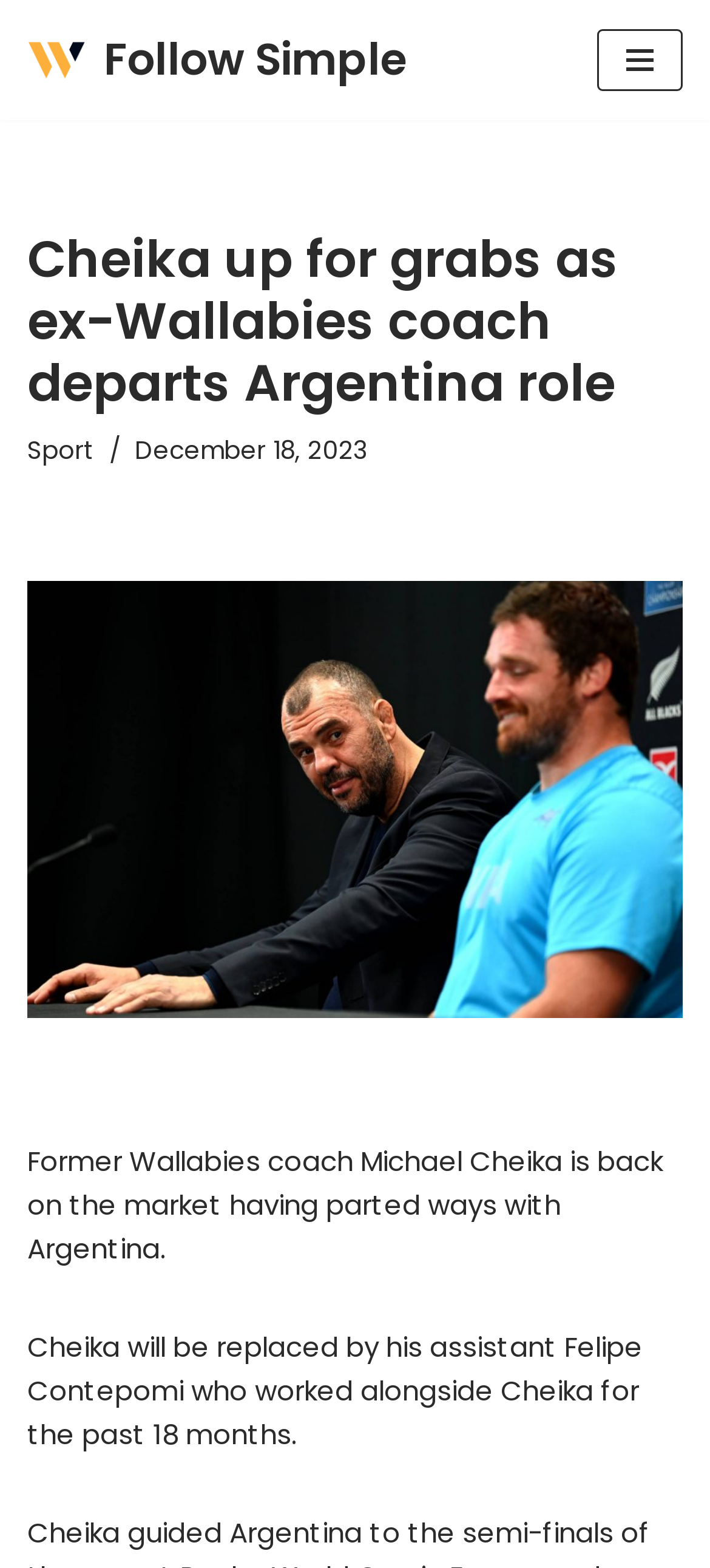Locate the bounding box of the user interface element based on this description: "Sport".

[0.038, 0.277, 0.133, 0.299]